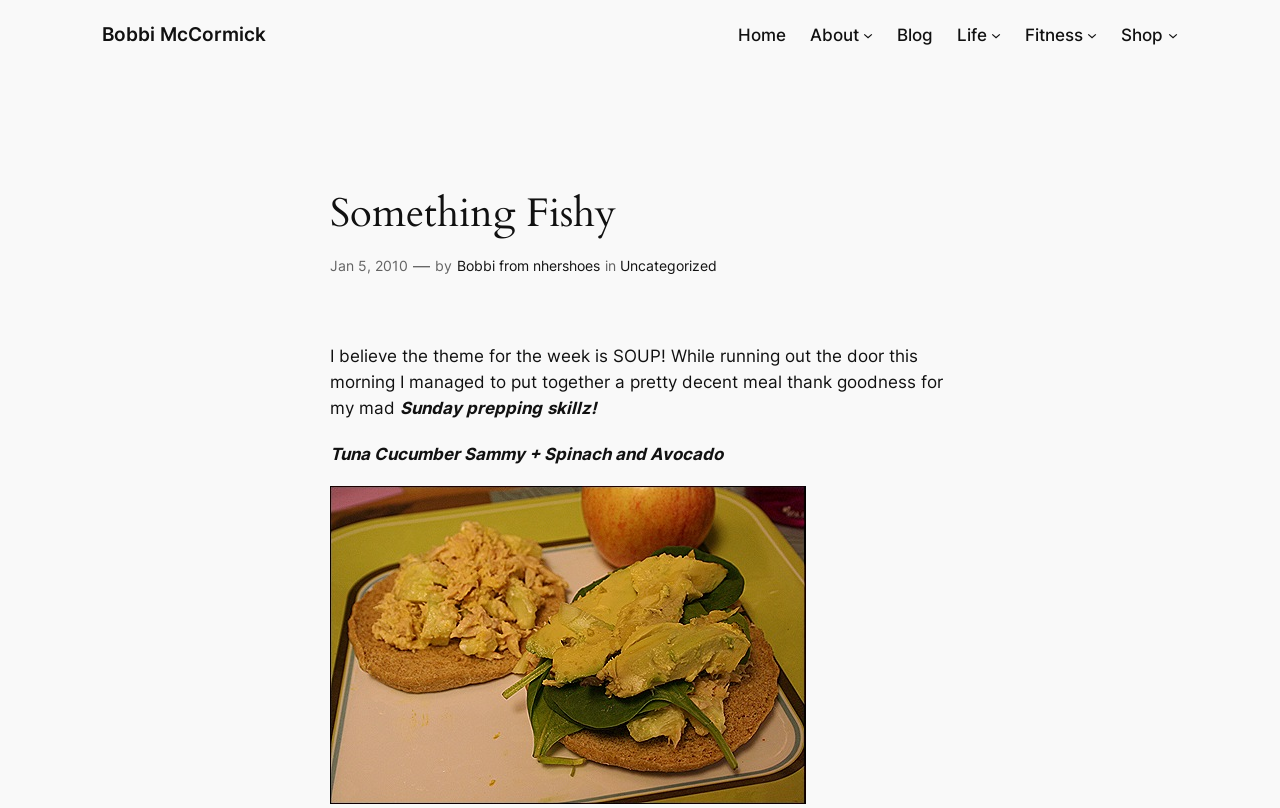Please examine the image and answer the question with a detailed explanation:
What is the theme of the week?

The theme of the week is mentioned in the article as 'I believe the theme for the week is SOUP!' which suggests that the author is focusing on soup-related topics.